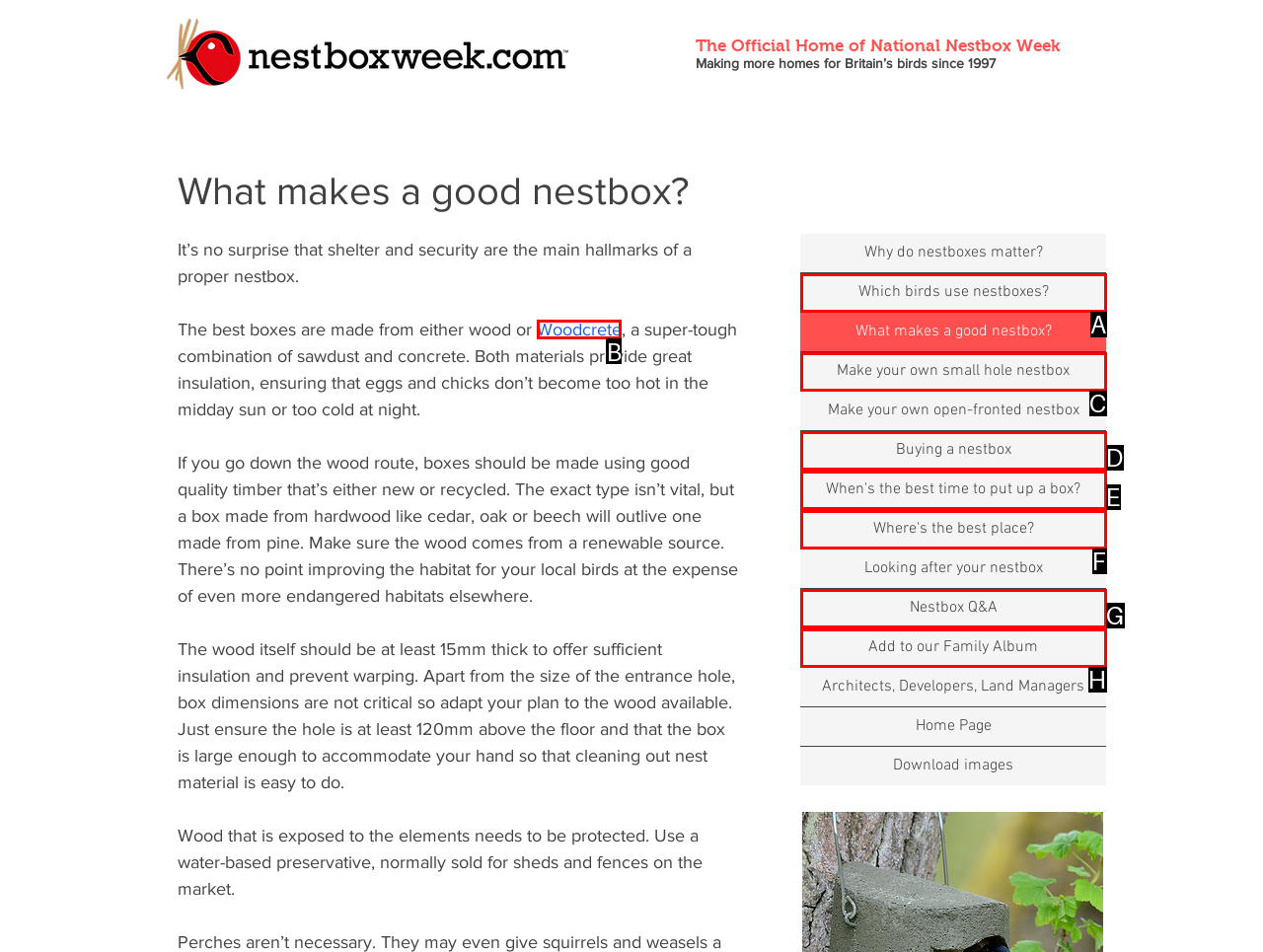Identify the letter of the UI element you should interact with to perform the task: Learn about Woodcrete
Reply with the appropriate letter of the option.

B